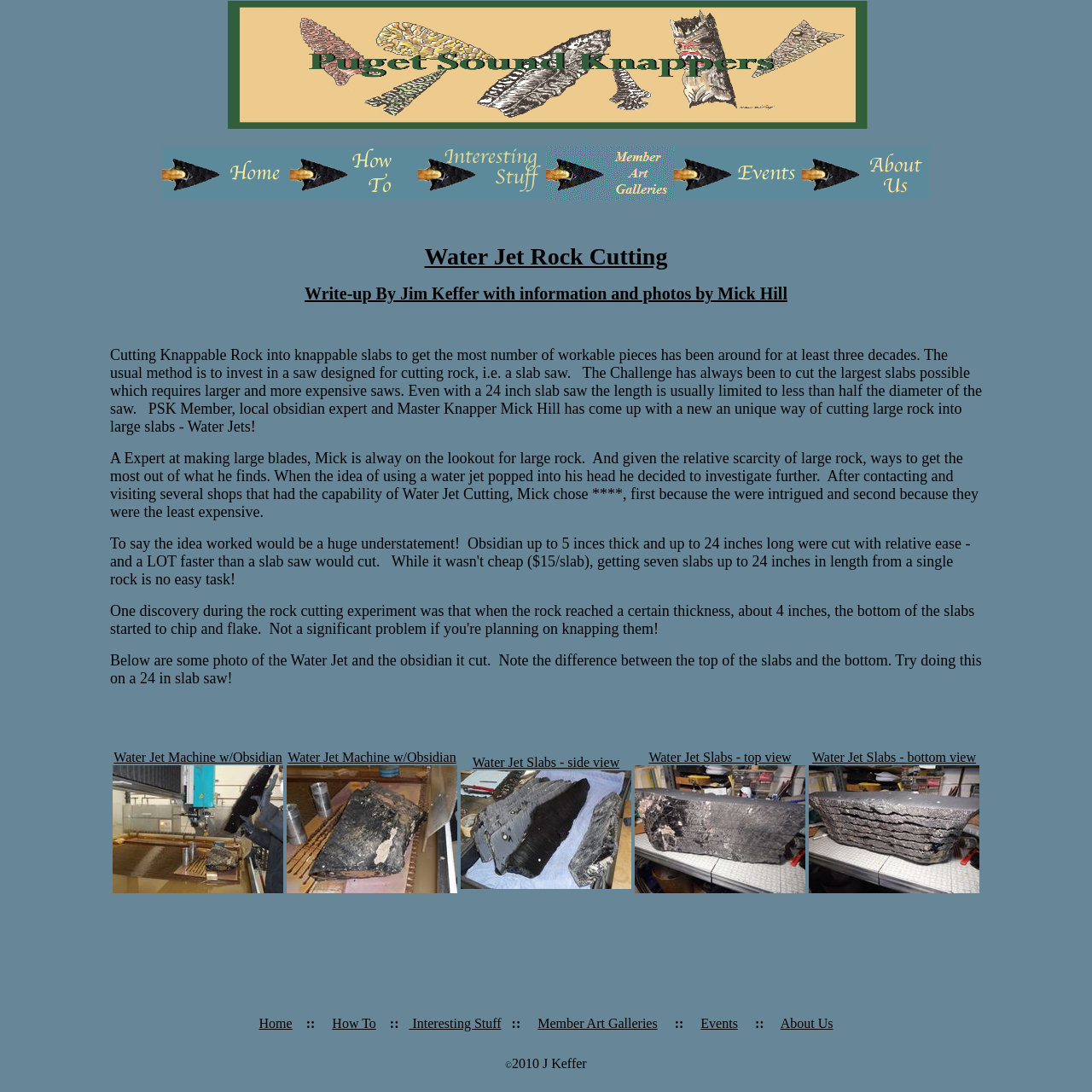Determine the bounding box coordinates of the region to click in order to accomplish the following instruction: "Go to the About Us page". Provide the coordinates as four float numbers between 0 and 1, specifically [left, top, right, bottom].

[0.715, 0.93, 0.763, 0.943]